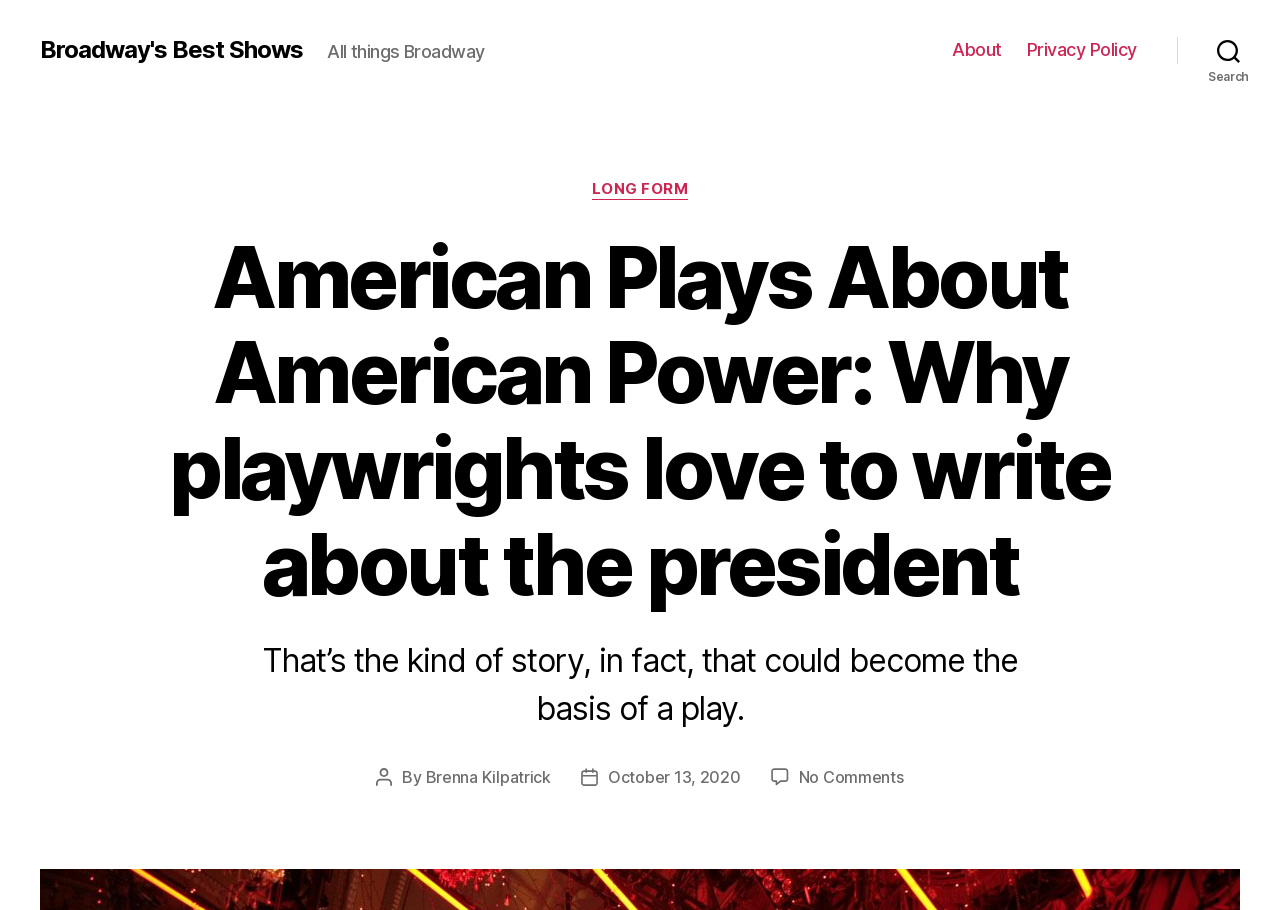Please identify the bounding box coordinates of the element I need to click to follow this instruction: "Search for something".

[0.92, 0.031, 1.0, 0.079]